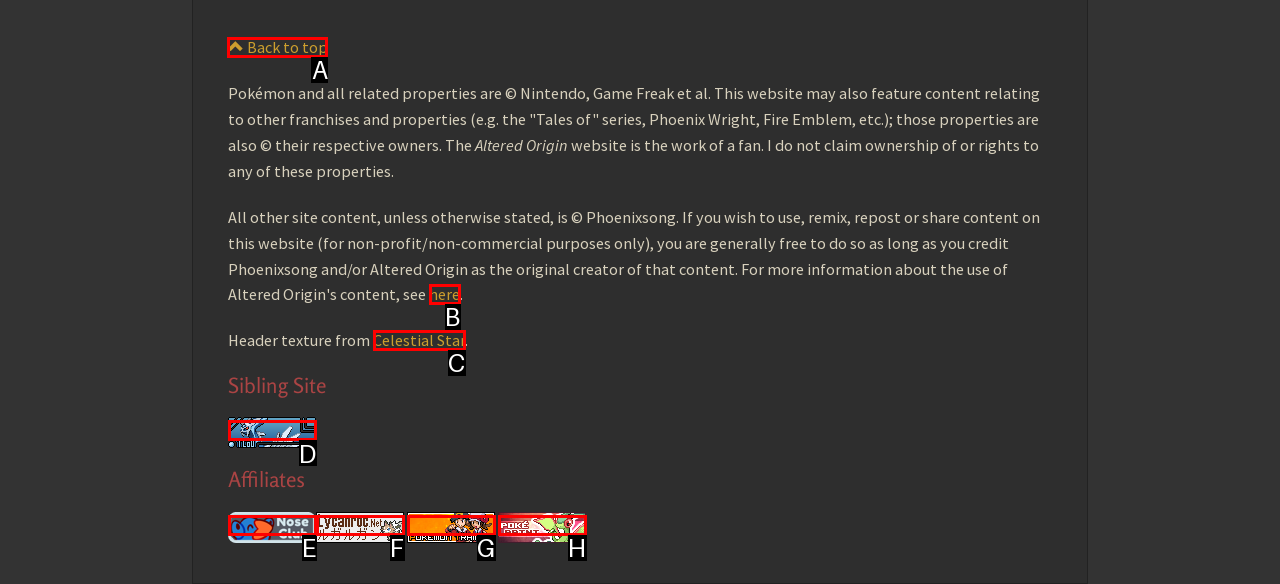Tell me which element should be clicked to achieve the following objective: Click the 'Back to top' link
Reply with the letter of the correct option from the displayed choices.

A